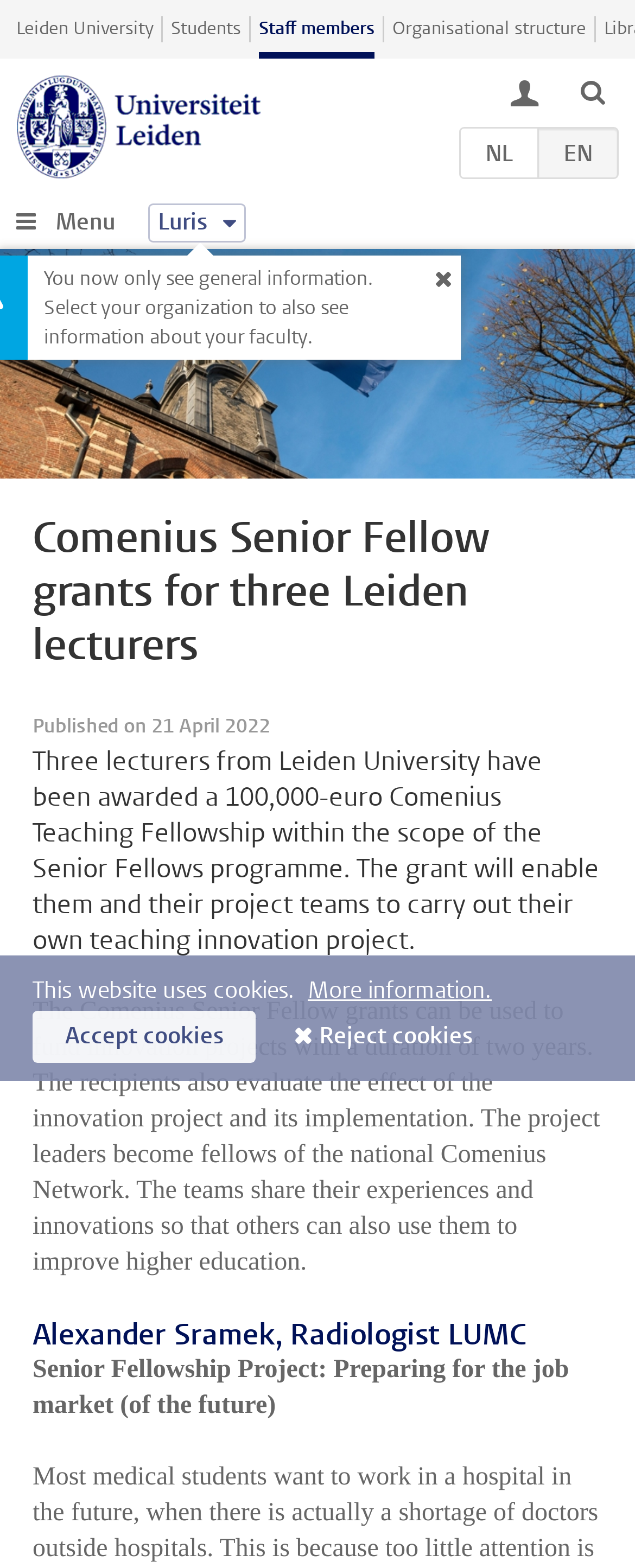What is the duration of the innovation projects funded by the Comenius Senior Fellow grants?
Provide a concise answer using a single word or phrase based on the image.

Two years